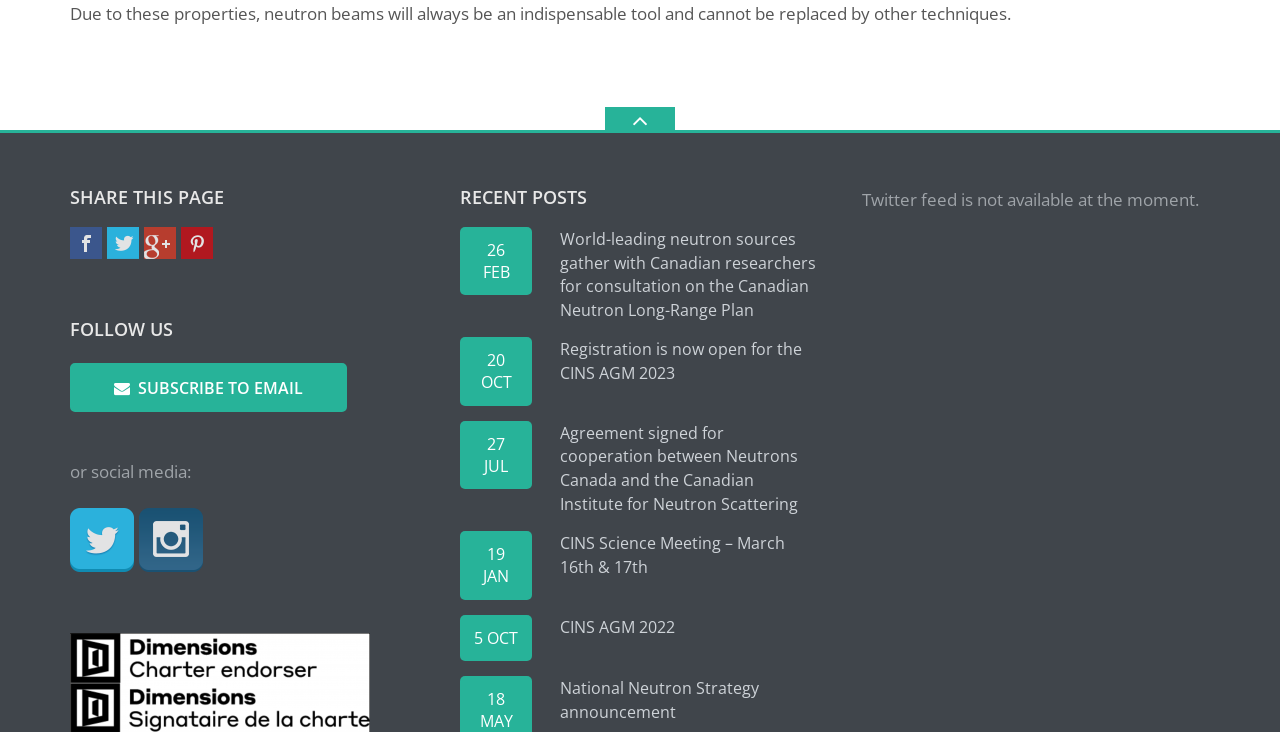What is the topic of the webpage?
Your answer should be a single word or phrase derived from the screenshot.

Neutron sources